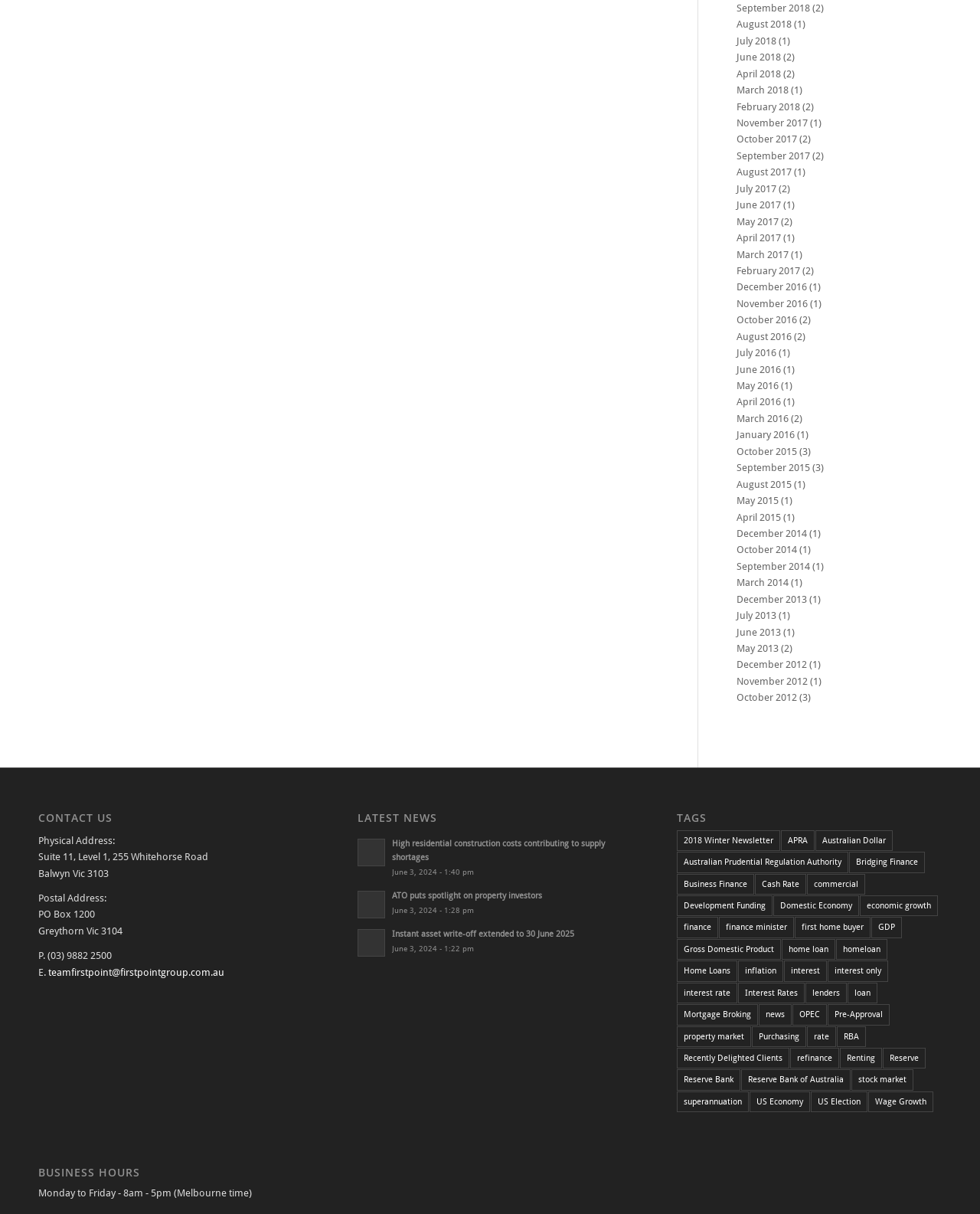Please identify the bounding box coordinates of the clickable region that I should interact with to perform the following instruction: "Click May 2015". The coordinates should be expressed as four float numbers between 0 and 1, i.e., [left, top, right, bottom].

[0.752, 0.408, 0.795, 0.417]